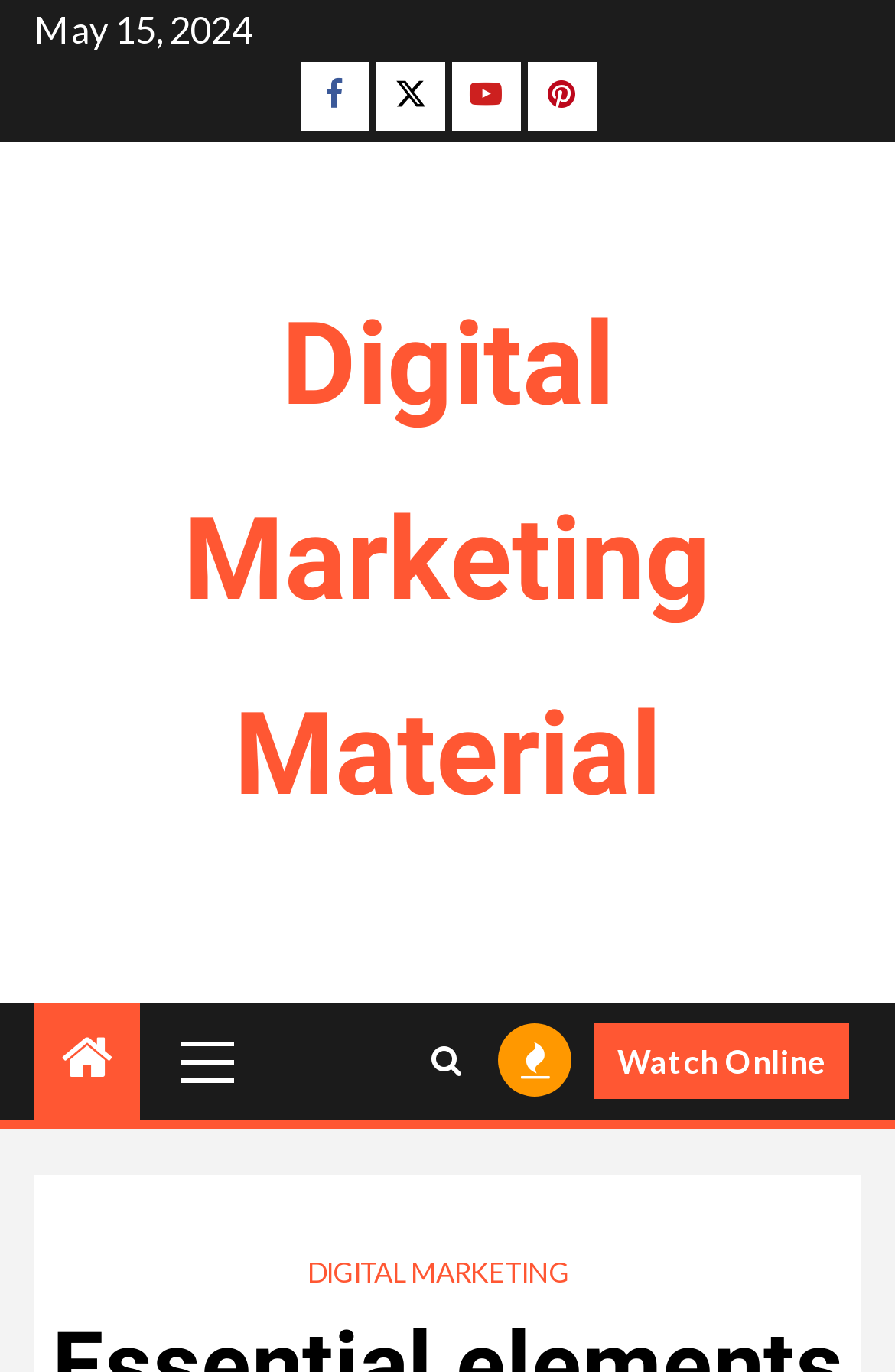Please find the bounding box for the following UI element description. Provide the coordinates in (top-left x, top-left y, bottom-right x, bottom-right y) format, with values between 0 and 1: Youtube

[0.504, 0.045, 0.581, 0.095]